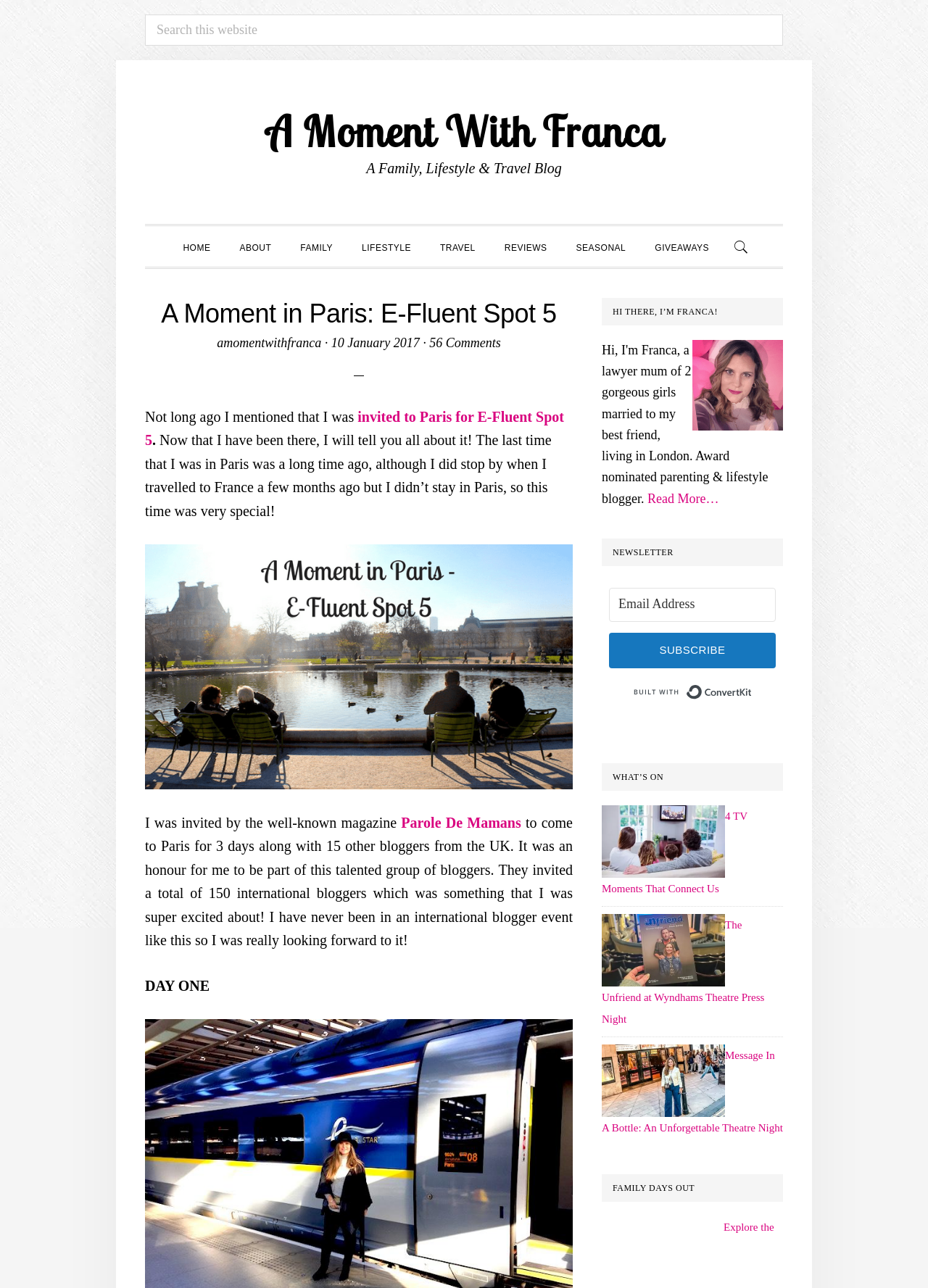What is the title of the first section of the blog post?
Using the image, provide a detailed and thorough answer to the question.

I found the answer by looking at the heading elements of the webpage, where it says 'DAY ONE' in a heading element.